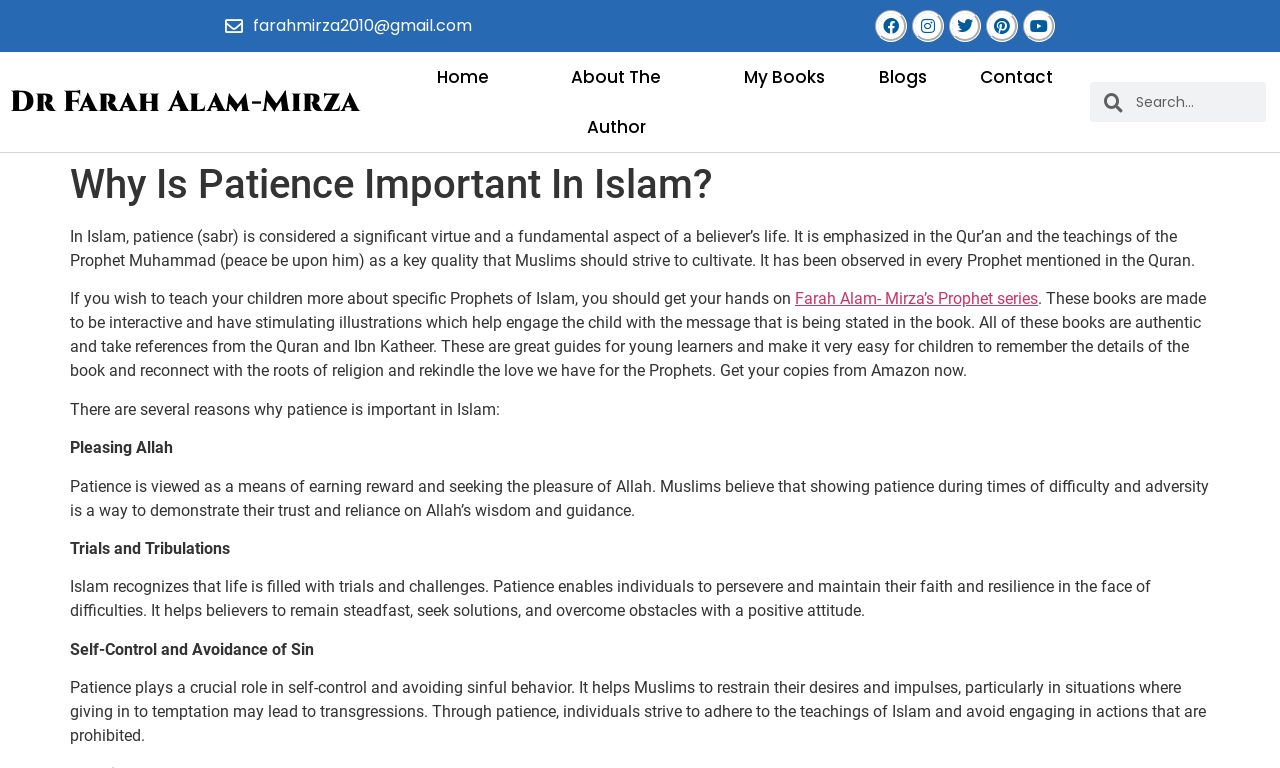Based on the element description: "parent_node: Search name="s" placeholder="Search..."", identify the bounding box coordinates for this UI element. The coordinates must be four float numbers between 0 and 1, listed as [left, top, right, bottom].

[0.877, 0.107, 0.989, 0.159]